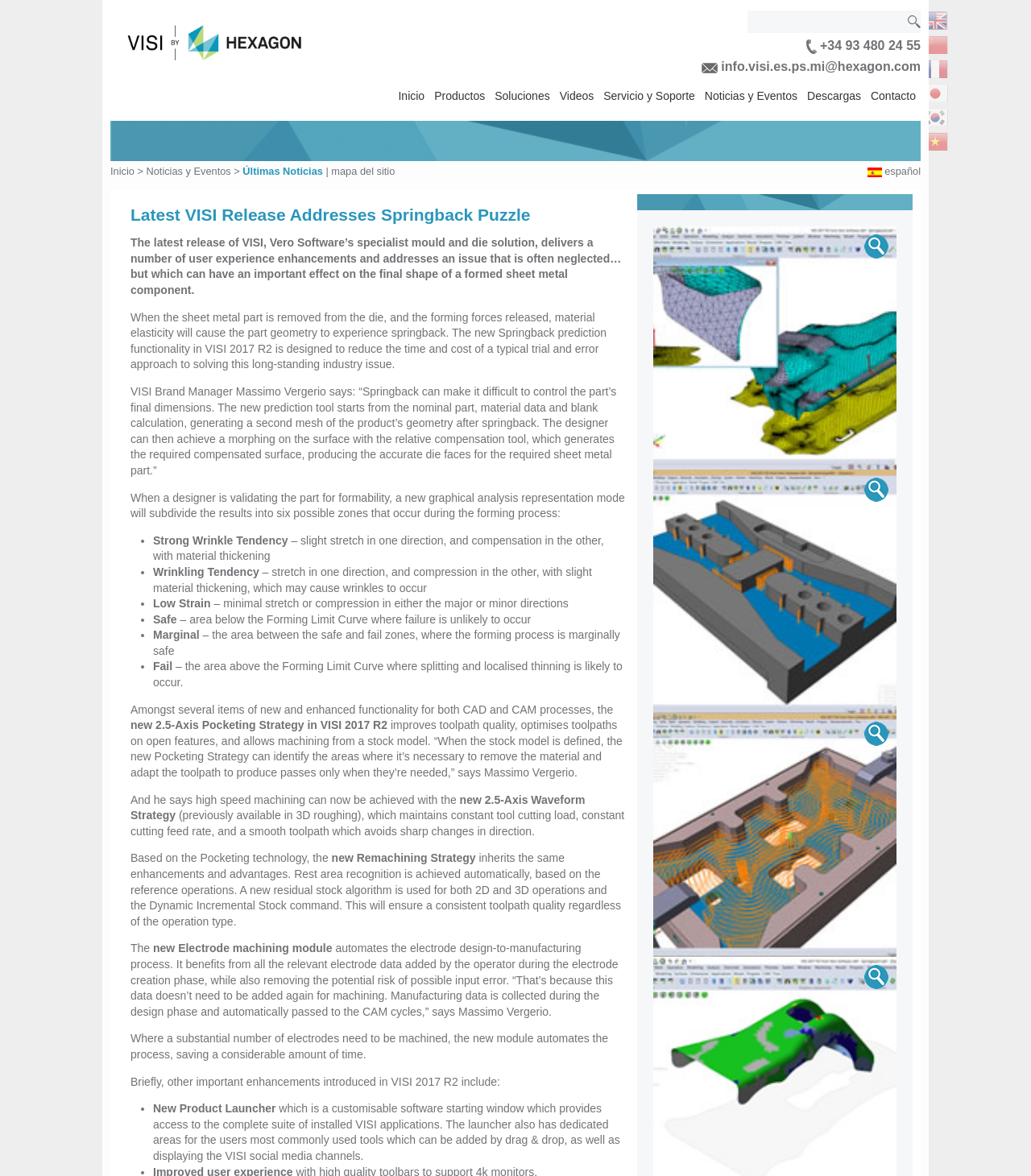Offer a comprehensive description of the webpage’s content and structure.

The webpage is about the latest release of VISI, a specialist mould and die solution. At the top, there is a Hexagon VISI logo, a search bar, and a phone icon with a phone number. Below that, there are links to different sections of the website, including "Inicio", "Productos", "Soluciones", and more.

On the left side, there is a menu with links to "Noticias y Eventos", "Últimas Noticias", and "mapa del sitio". There is also a flag icon representing the Spanish language.

The main content of the webpage is divided into sections. The first section has a heading "Latest VISI Release Addresses Springback Puzzle" and a paragraph of text describing the new release. Below that, there are three links to different topics, including "VISI CAD/CAM 2017 R2 - Springback" and "VISI CAD/CAM 2017 R2 - 2D Remachining".

The next section has several paragraphs of text describing the new Springback prediction functionality in VISI 2017 R2. There are also several bullet points listing the different zones that occur during the forming process, including "Strong Wrinkle Tendency", "Wrinkling Tendency", and "Fail".

The following sections describe other new and enhanced functionalities in VISI 2017 R2, including the 2.5-Axis Pocketing Strategy, the 2.5-Axis Waveform Strategy, and the Remachining Strategy. There is also a section about the new Electrode machining module.

Throughout the webpage, there are several images and icons, including flags, logos, and diagrams. The layout is organized and easy to follow, with clear headings and concise text.